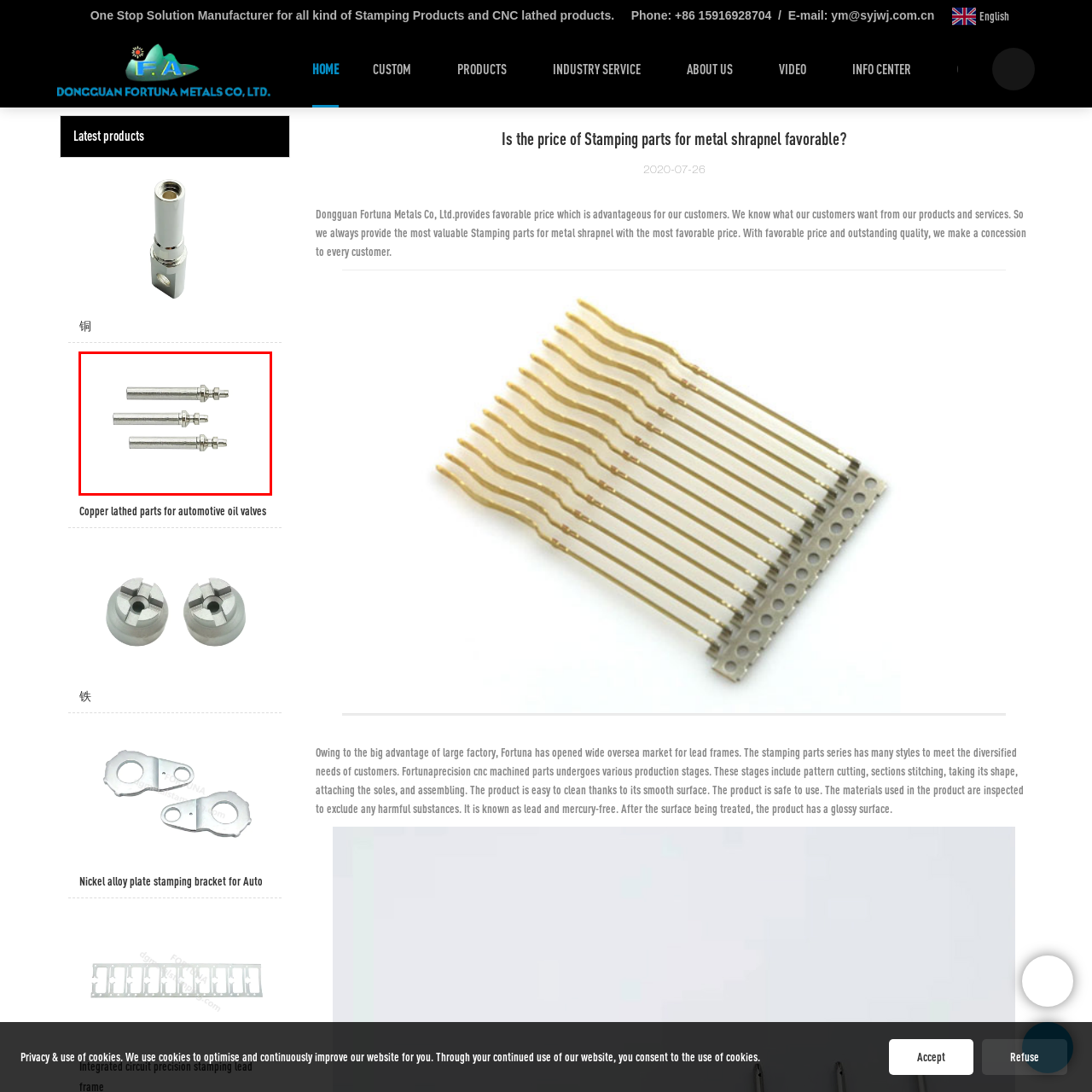What is the primary application of the metal lathed parts?
Direct your attention to the highlighted area in the red bounding box of the image and provide a detailed response to the question.

The caption explicitly states that the metal lathed parts are designed for automotive oil valves, implying that their primary application is in the automotive industry.